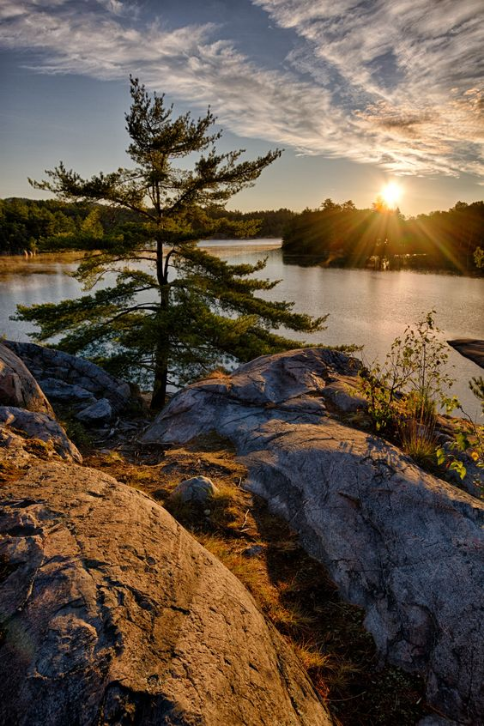What type of tree stands at the water's edge?
Ensure your answer is thorough and detailed.

The caption describes a 'majestic pine tree' standing prominently at the water's edge, its branches stretching outward as if embracing the fading sun.